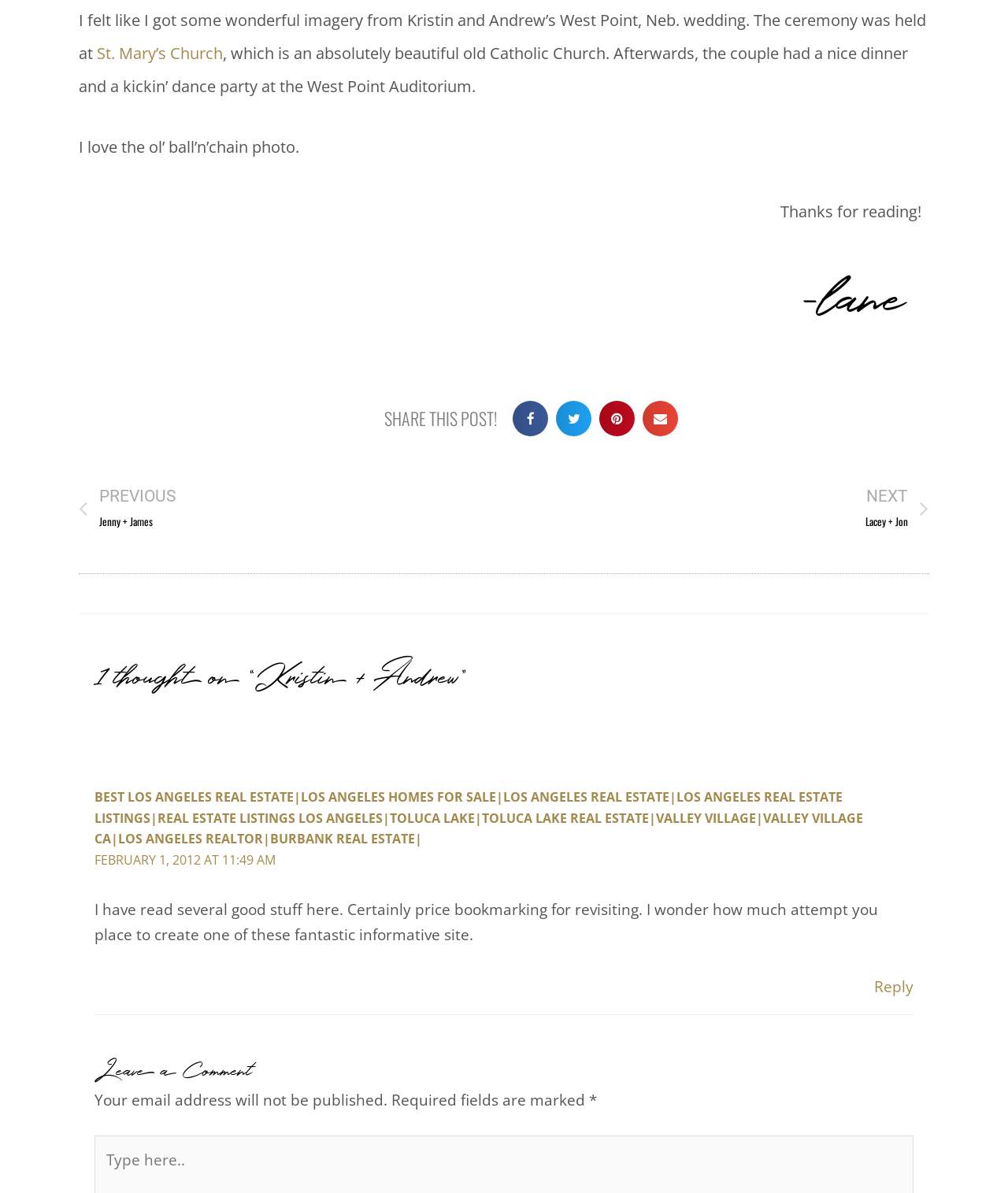What is the name of the church where the ceremony was held?
Please provide a single word or phrase as your answer based on the image.

St. Mary’s Church